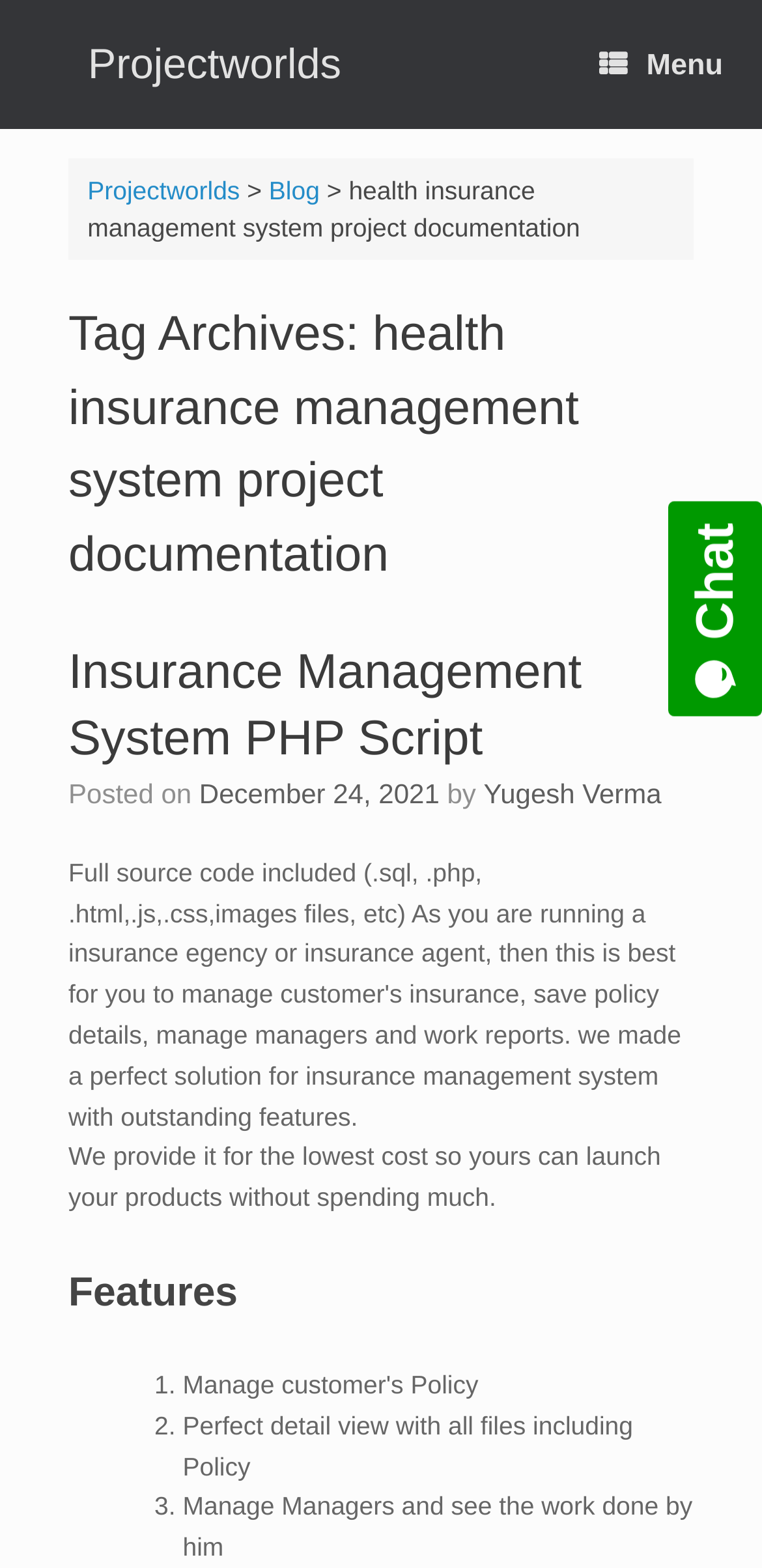What is the name of the project?
Using the image, answer in one word or phrase.

Insurance Management System